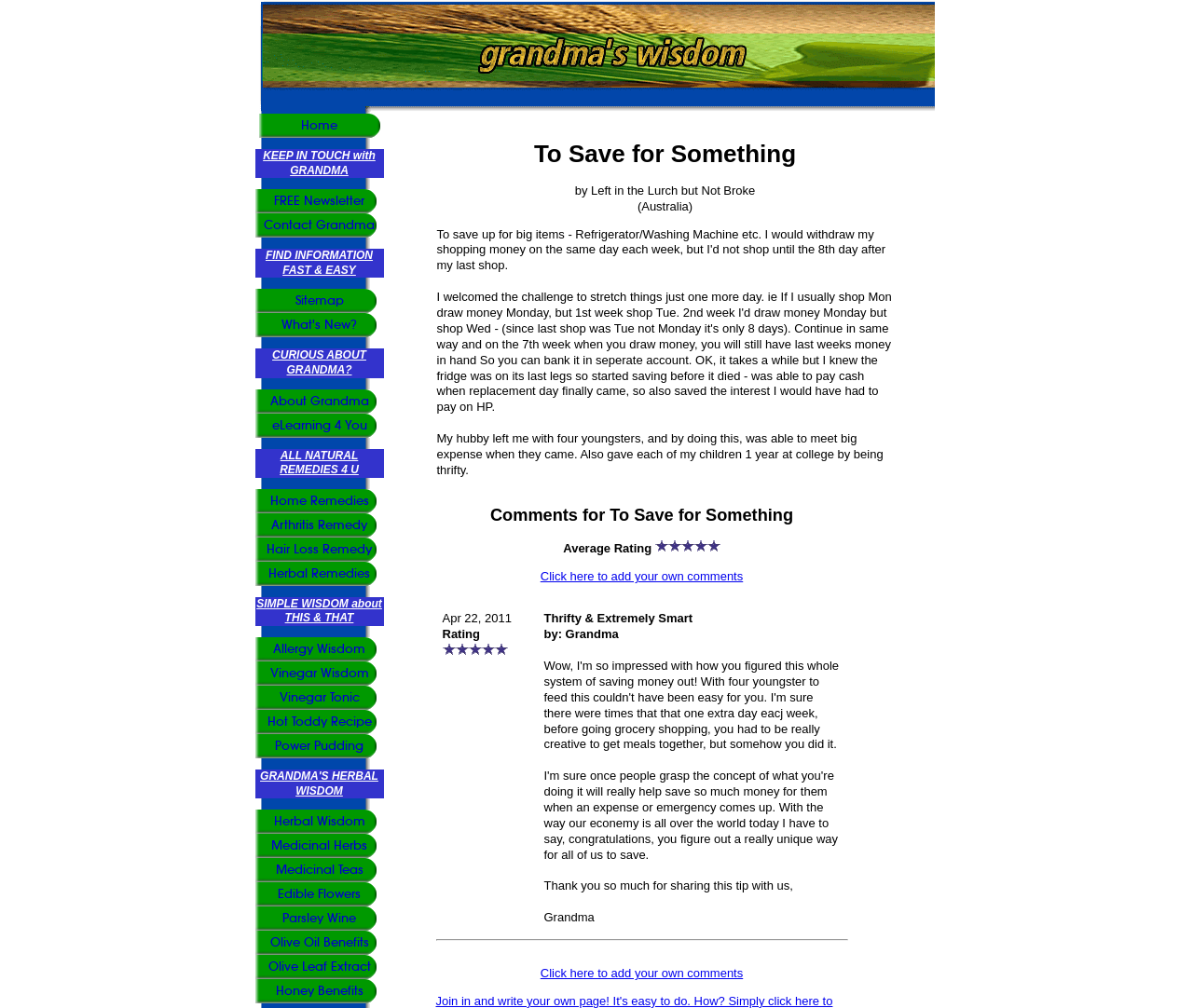Please determine the bounding box coordinates of the area that needs to be clicked to complete this task: 'Click the 'Click here to add your own comments' link'. The coordinates must be four float numbers between 0 and 1, formatted as [left, top, right, bottom].

[0.453, 0.565, 0.623, 0.579]